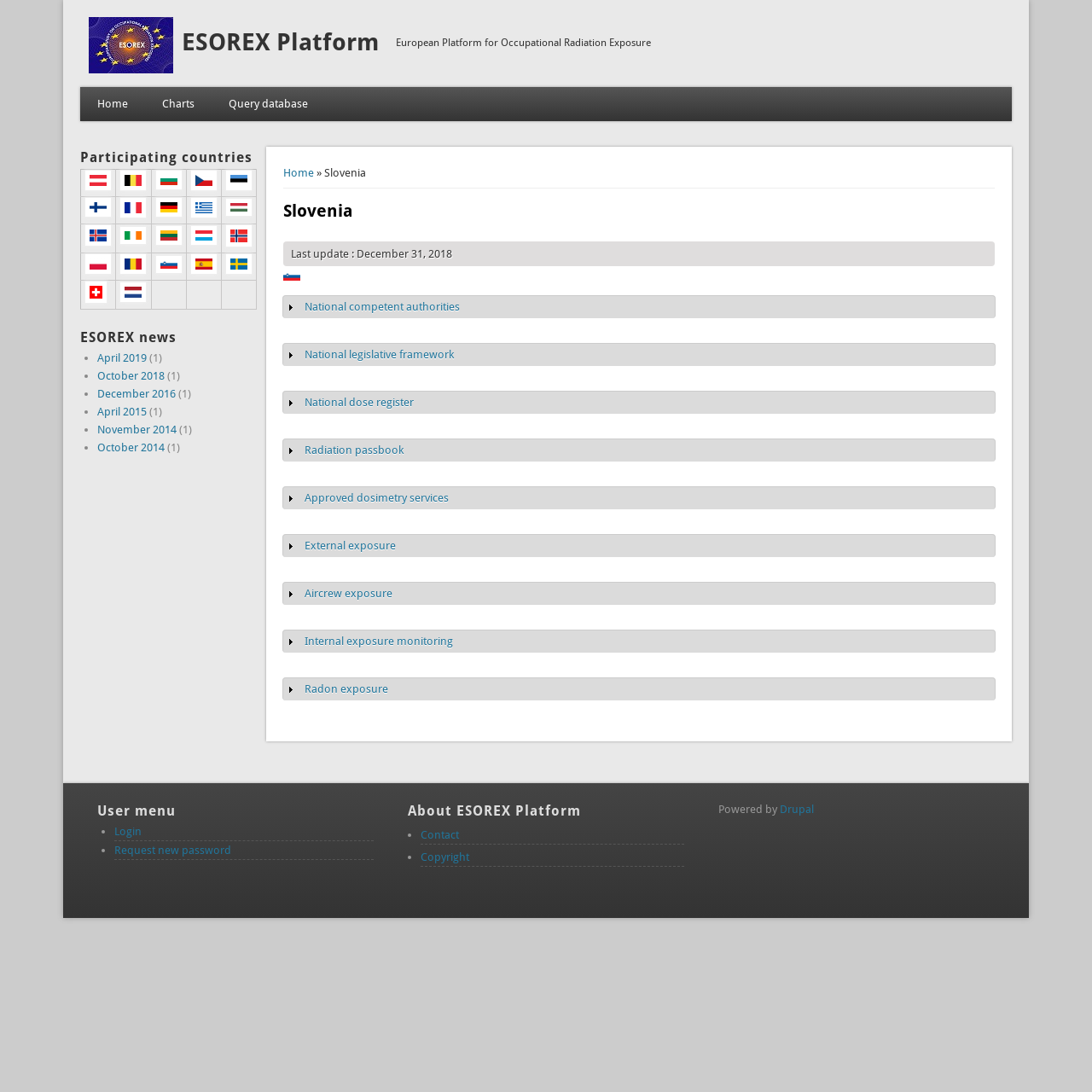Please identify the bounding box coordinates for the region that you need to click to follow this instruction: "View Slovenia's information".

[0.26, 0.18, 0.911, 0.205]